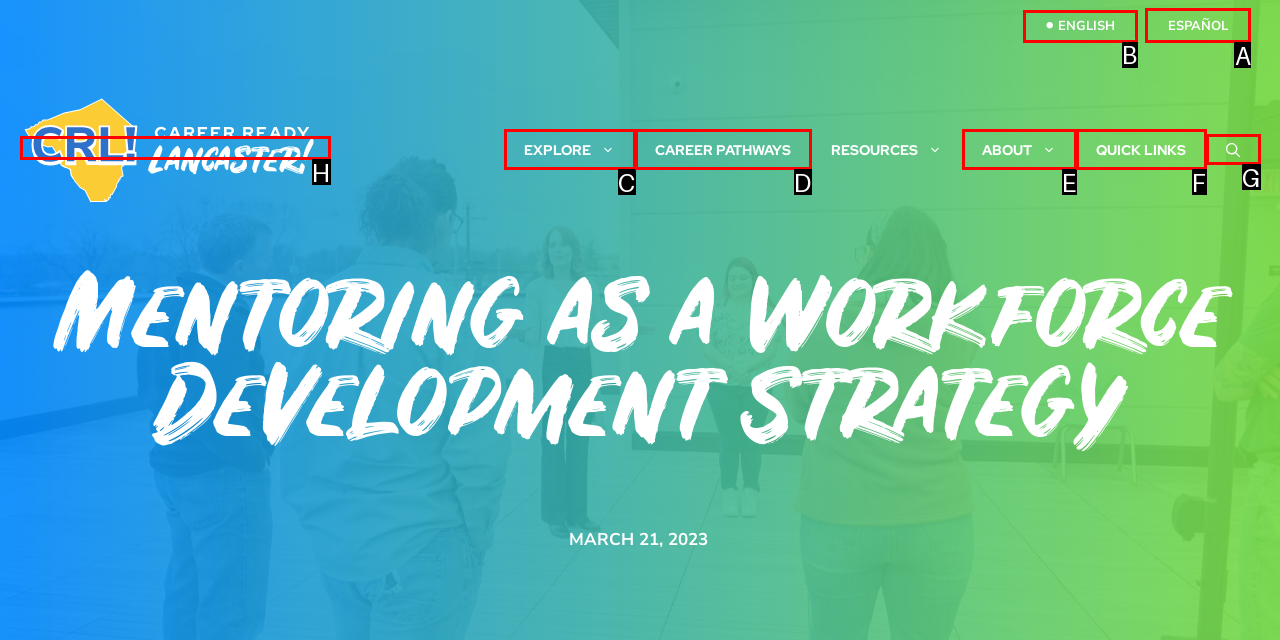Choose the HTML element that should be clicked to achieve this task: switch to español
Respond with the letter of the correct choice.

A